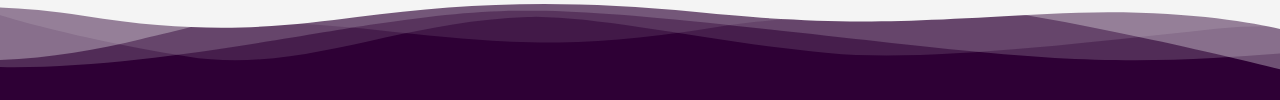What is the metaphorical representation of the design?
Provide an in-depth and detailed answer to the question.

The caption explains that the abstract design serves as a metaphor for fluidity and adaptability in the ever-changing landscape of eCommerce and targeted marketing, highlighting the importance of understanding user behavior and optimizing interactions for an enhanced customer experience.